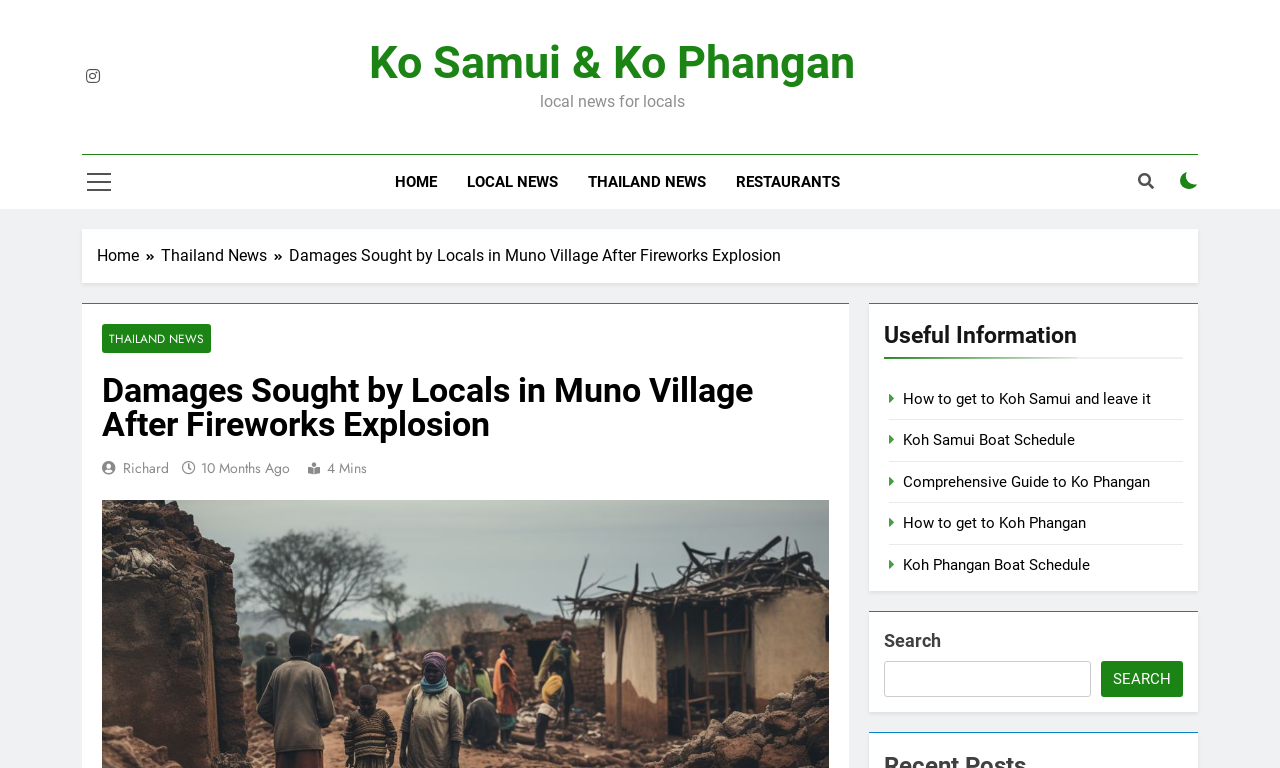What is the position of the search box on the webpage?
Refer to the screenshot and respond with a concise word or phrase.

Bottom right